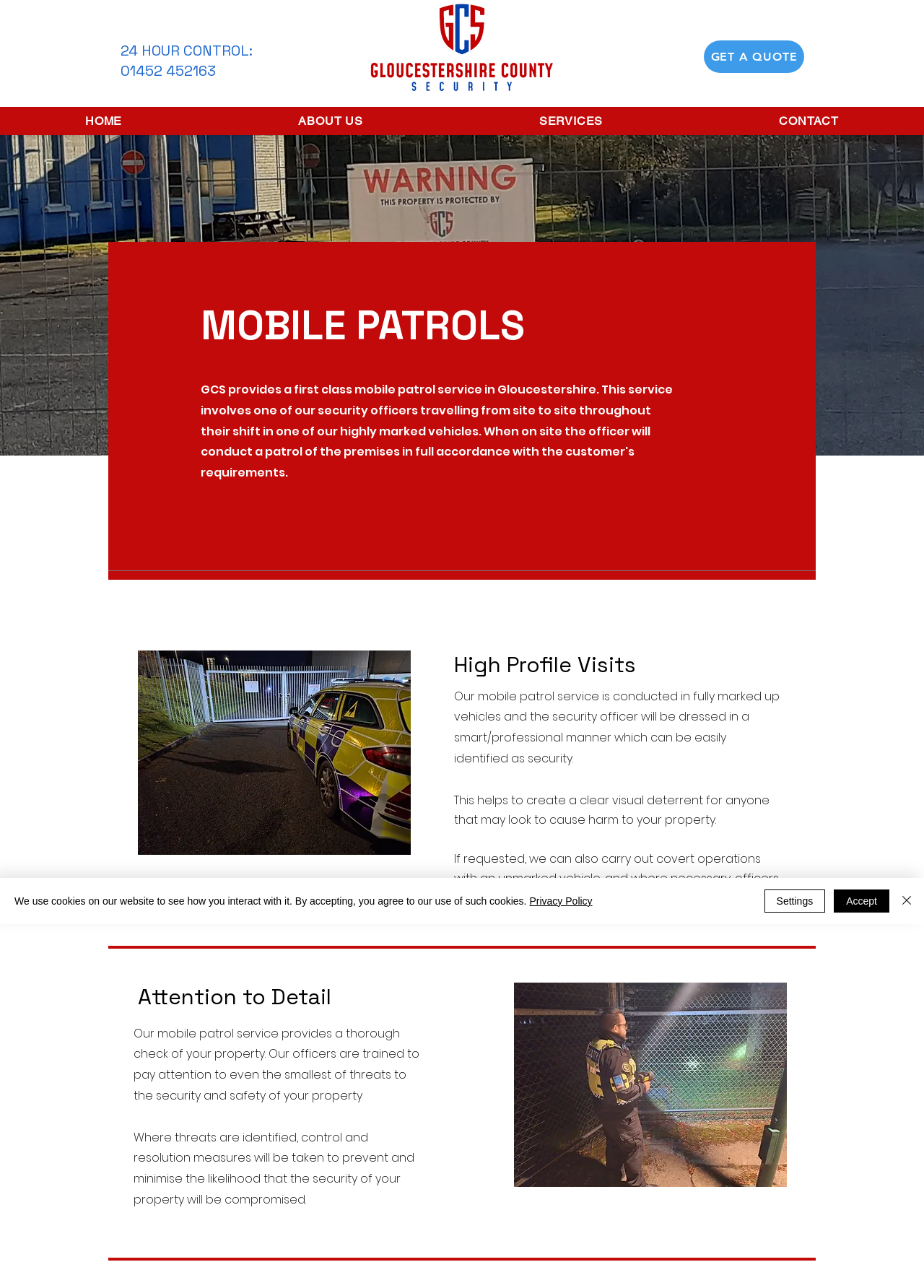Answer with a single word or phrase: 
What is the topic of the image with the bounding box coordinate [0.556, 0.763, 0.852, 0.921]?

Digger